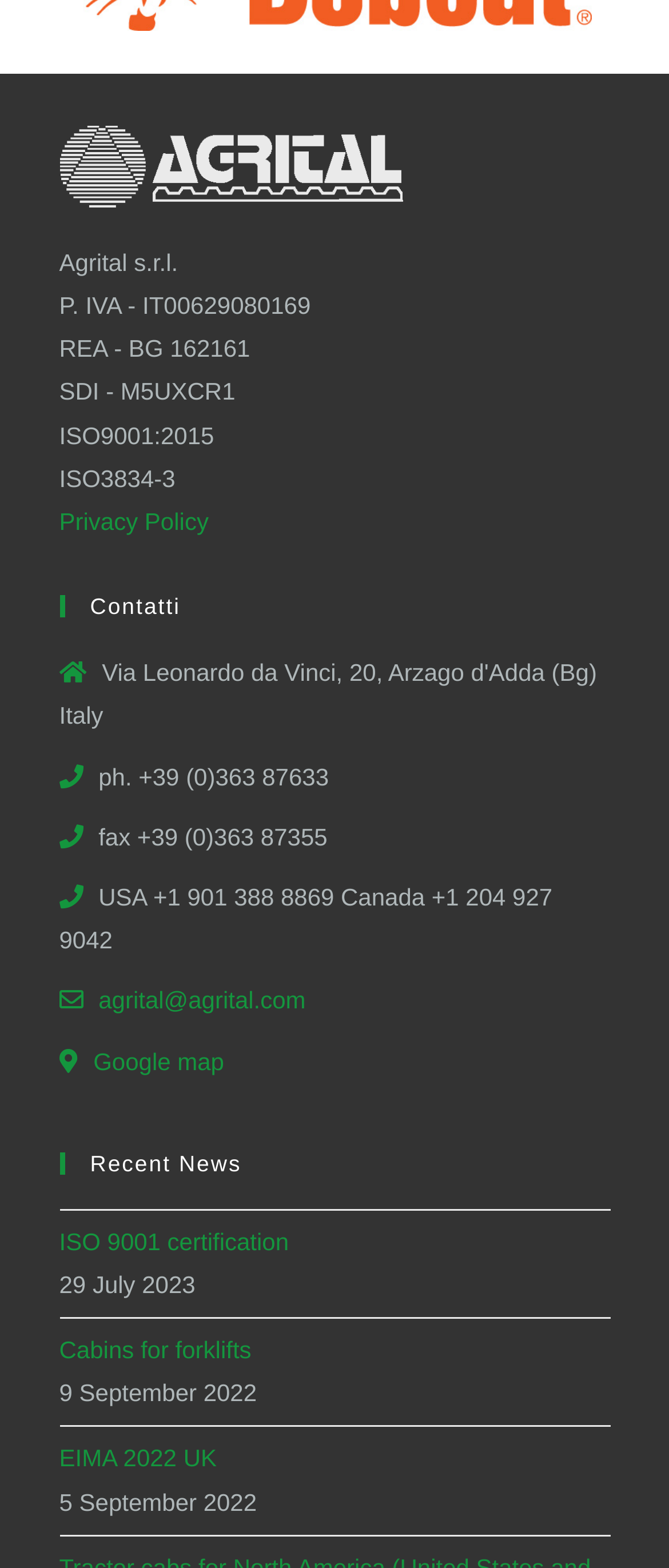Respond with a single word or short phrase to the following question: 
What is the company name?

Agrital s.r.l.